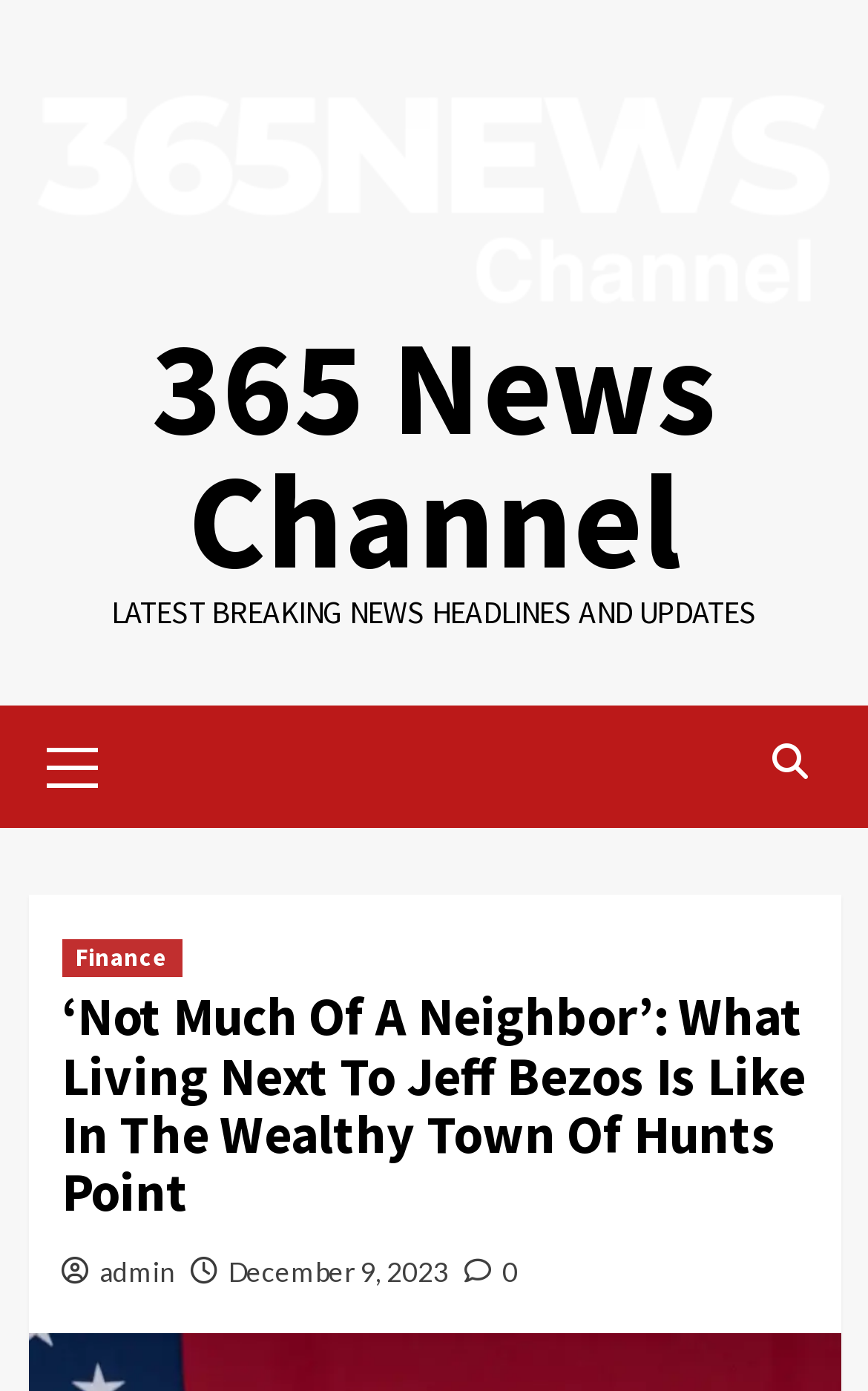Who is the author of the article?
Give a detailed explanation using the information visible in the image.

I found the answer by looking at the bottom of the article, where there is a link with the text 'admin'.